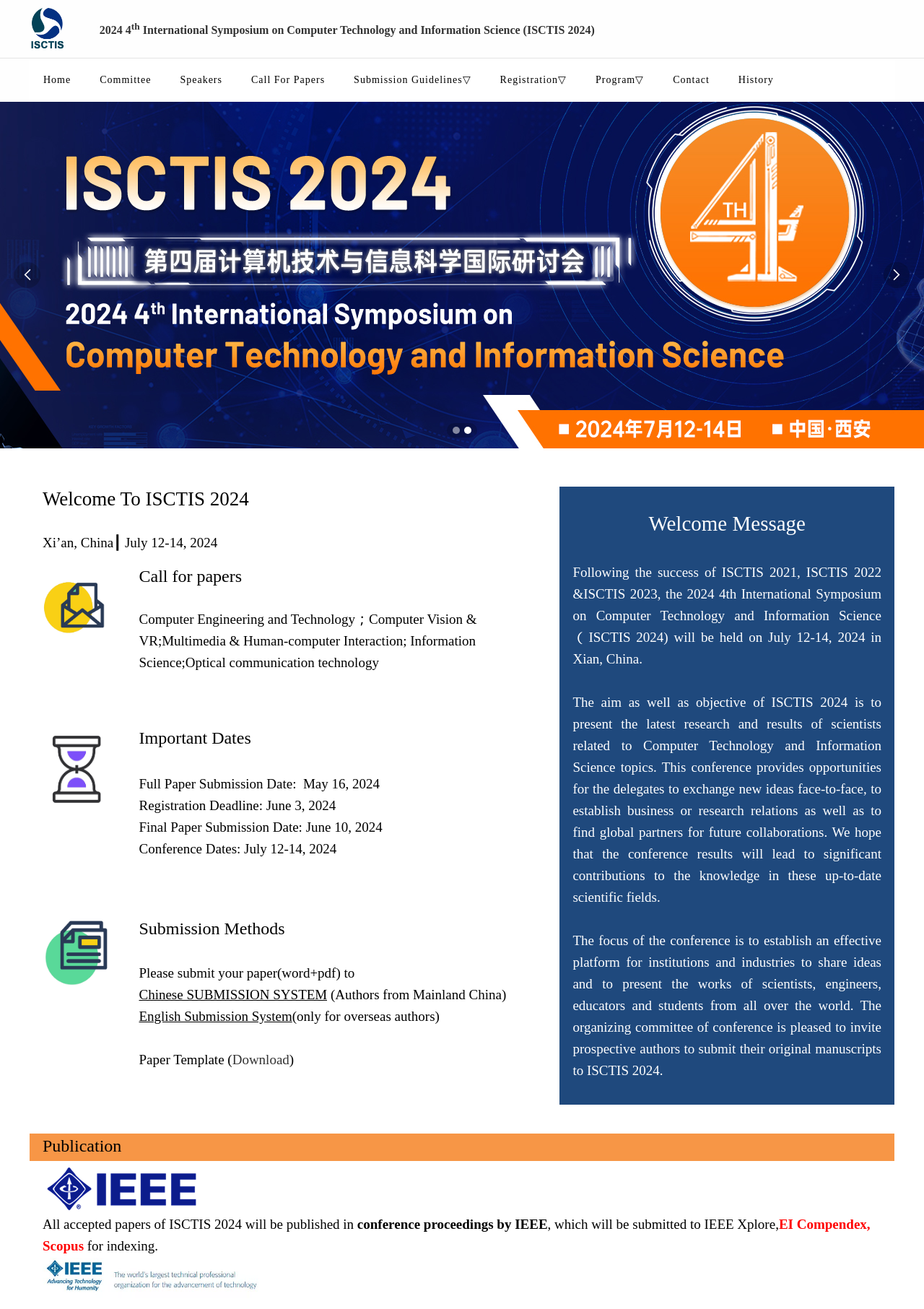Provide a thorough description of this webpage.

The webpage is about the 4th International Symposium on Computer Technology and Information Science (ISCTIS 2024), which will be held in Xi'an, China from July 12-14, 2024. 

At the top of the page, there is a logo image and a superscript text. Below them, there are several links, including "Home", "Committee", "Speakers", "Call For Papers", "Submission Guidelines", "Registration", "Program", "Contact", and "History", which are arranged horizontally across the page. 

On the left side of the page, there are two buttons, one with an icon and the other with a similar icon but with a different orientation. 

The main content of the page is presented in a table with four rows. The first row contains a welcome message and a brief introduction to the conference. The second row has an image and a call for papers with topics listed, including Computer Engineering and Technology, Computer Vision & VR, Multimedia & Human-computer Interaction, Information Science, and Optical communication technology. 

The third row contains another image and a list of important dates, including full paper submission, registration, and conference dates. The fourth row has an image and information about submission methods, including links to Chinese and English submission systems, and a paper template download link. 

At the bottom of the page, there is an image related to publication.